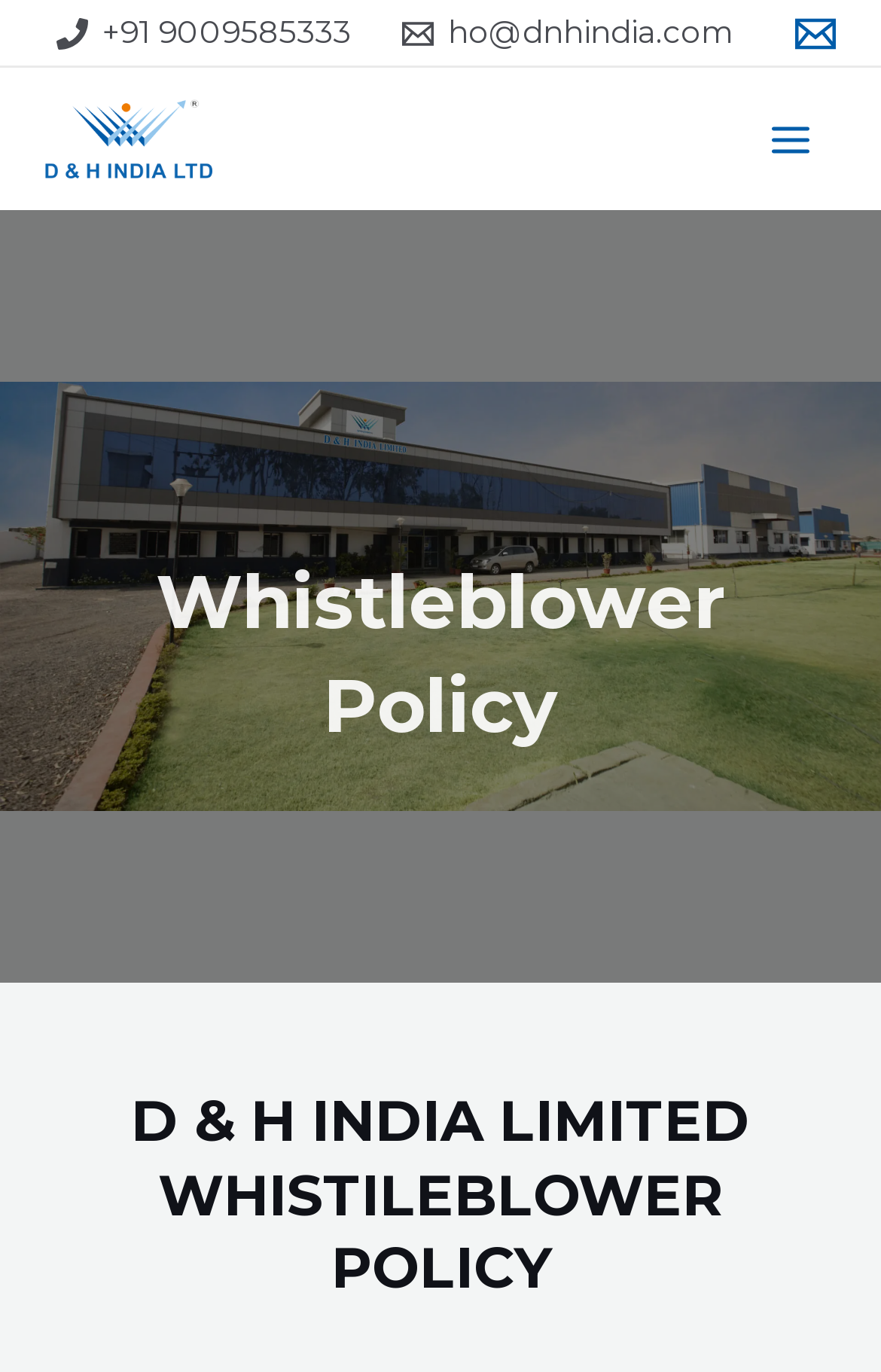What is the company name mentioned?
Please give a detailed and elaborate explanation in response to the question.

The company name is obtained from the link element that contains the company name, which is 'D & H INDIA LIMITED'. This element is located near the top of the webpage, and it is accompanied by an image with the same company name.